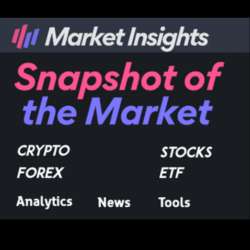Elaborate on the details you observe in the image.

The image displays a vibrant header for "Market Insights," showcasing key elements related to financial market analysis. Prominently featured is the title "Snapshot of the Market," presented in a bold, dynamic font that combines striking hues of pink and blue against a dark background. Just below the title, the categories are organized neatly: 

- **Crypto**
- **Forex**
- **Stocks**
- **ETF**

These categories emphasize the diverse areas of focus within the financial landscape. Accompanying these are additional sections labeled "Analytics," "News," and "Tools," which suggest a comprehensive suite of resources for users seeking in-depth information and insights into market trends. The overall design conveys a modern and informative aesthetic, catering to users interested in various aspects of investment markets.